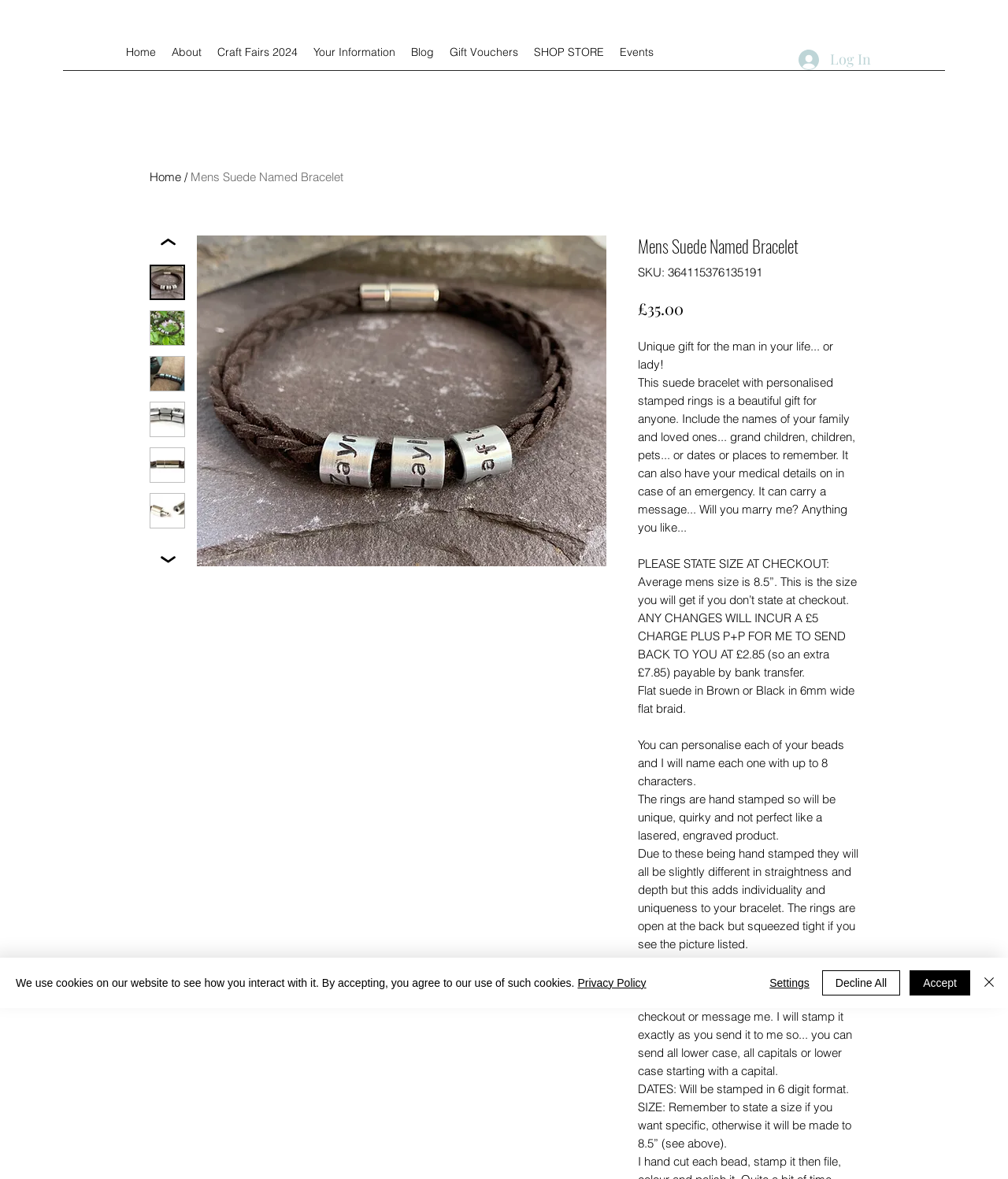How many characters can be stamped on each bead?
Please provide a single word or phrase answer based on the image.

Up to 8